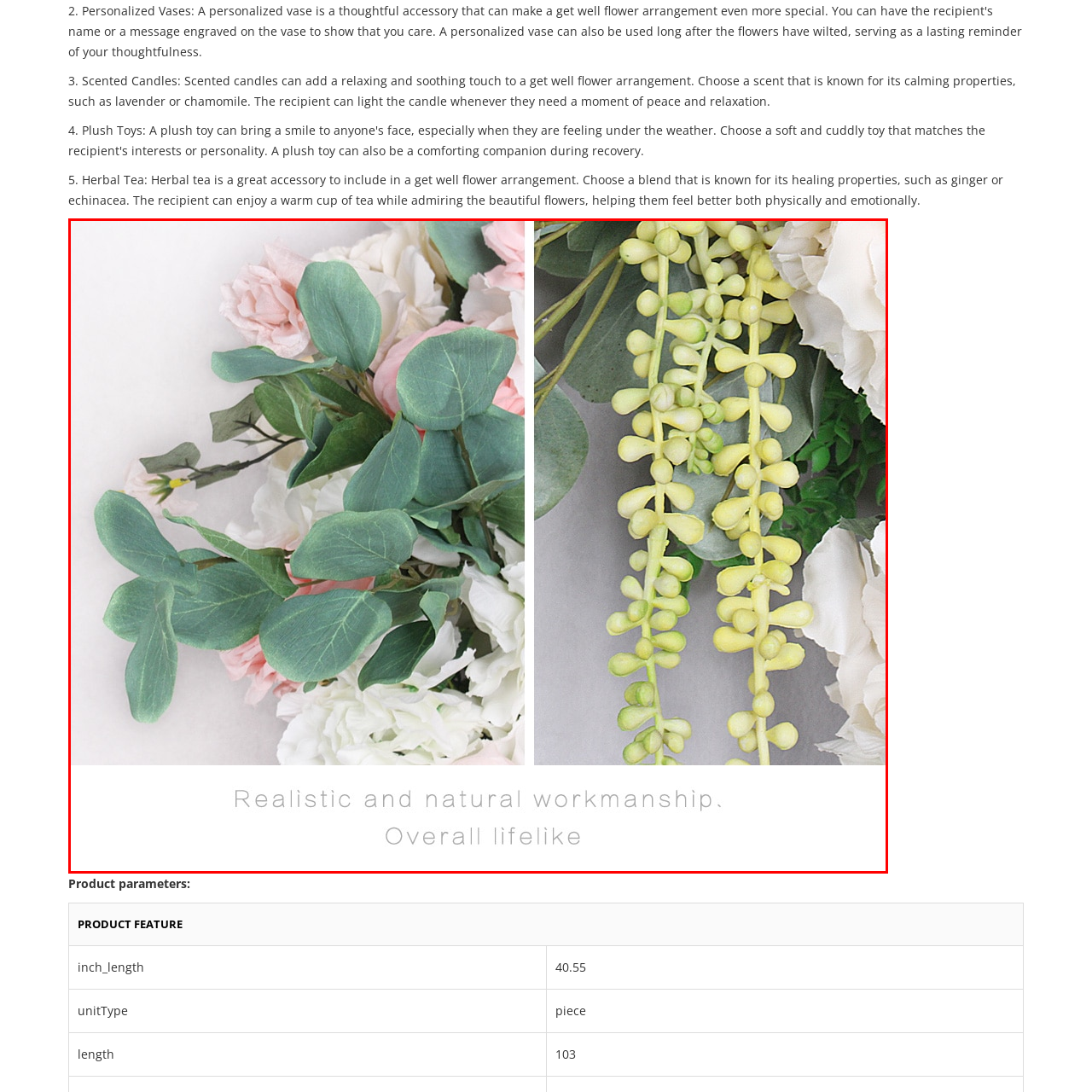Inspect the picture enclosed by the red border, What is the overall design emphasis of the arrangement? Provide your answer as a single word or phrase.

Realism and natural workmanship